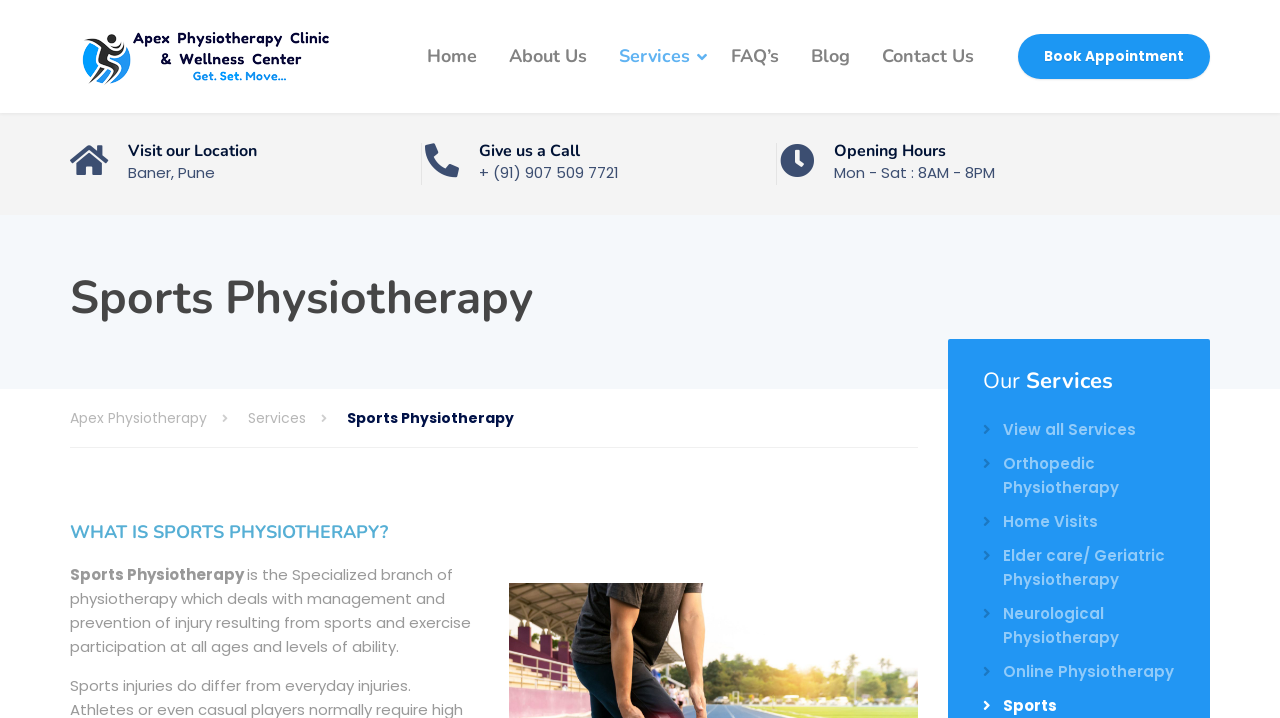Please identify the bounding box coordinates of the element's region that needs to be clicked to fulfill the following instruction: "Click on the 'Services' link". The bounding box coordinates should consist of four float numbers between 0 and 1, i.e., [left, top, right, bottom].

[0.473, 0.0, 0.557, 0.157]